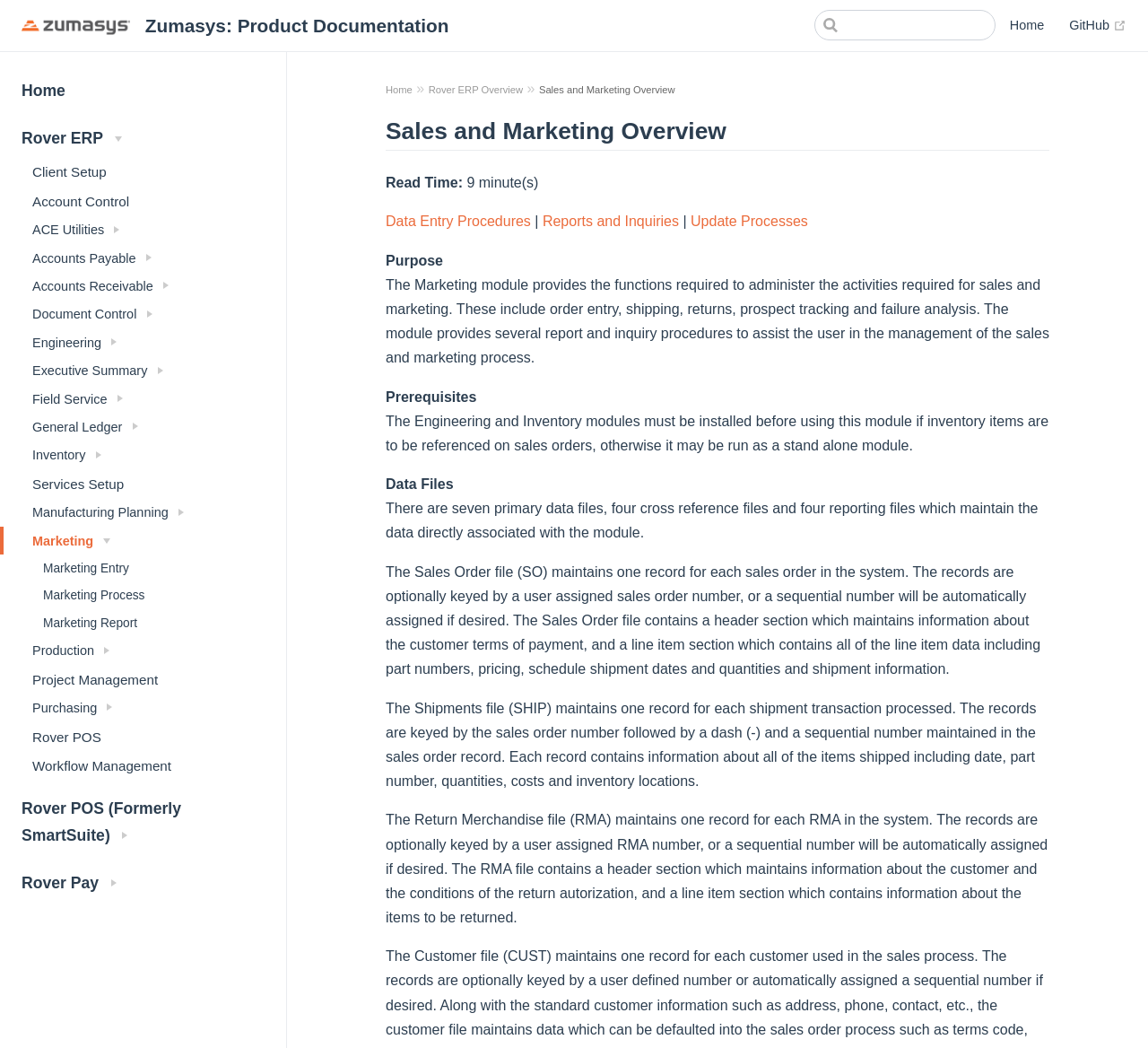Determine the bounding box coordinates of the clickable element necessary to fulfill the instruction: "Search for products". Provide the coordinates as four float numbers within the 0 to 1 range, i.e., [left, top, right, bottom].

[0.709, 0.01, 0.867, 0.039]